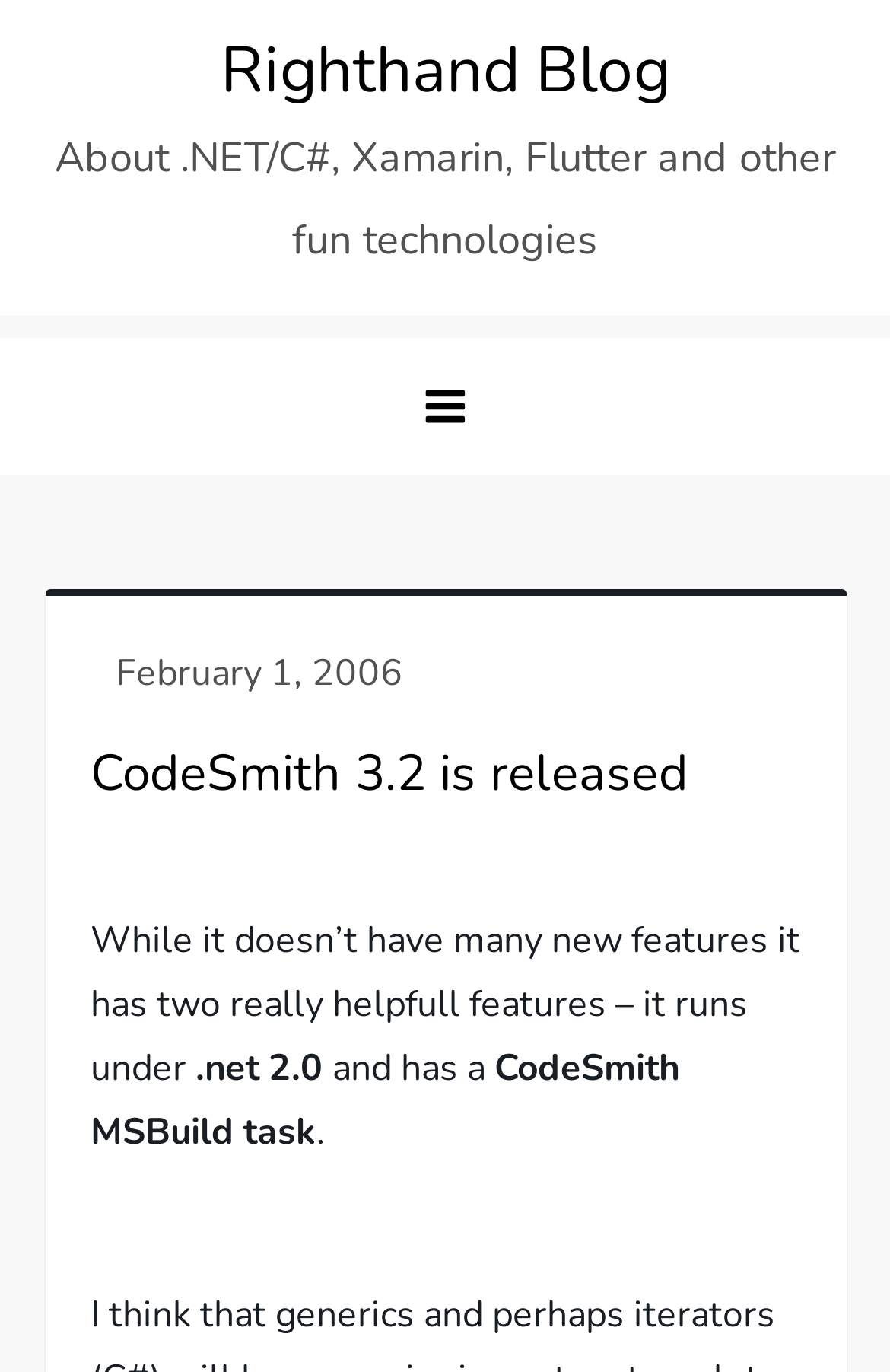What is the blog about?
Provide a thorough and detailed answer to the question.

Based on the static text 'About.NET/C#, Xamarin, Flutter and other fun technologies' on the webpage, it can be inferred that the blog is about these technologies.